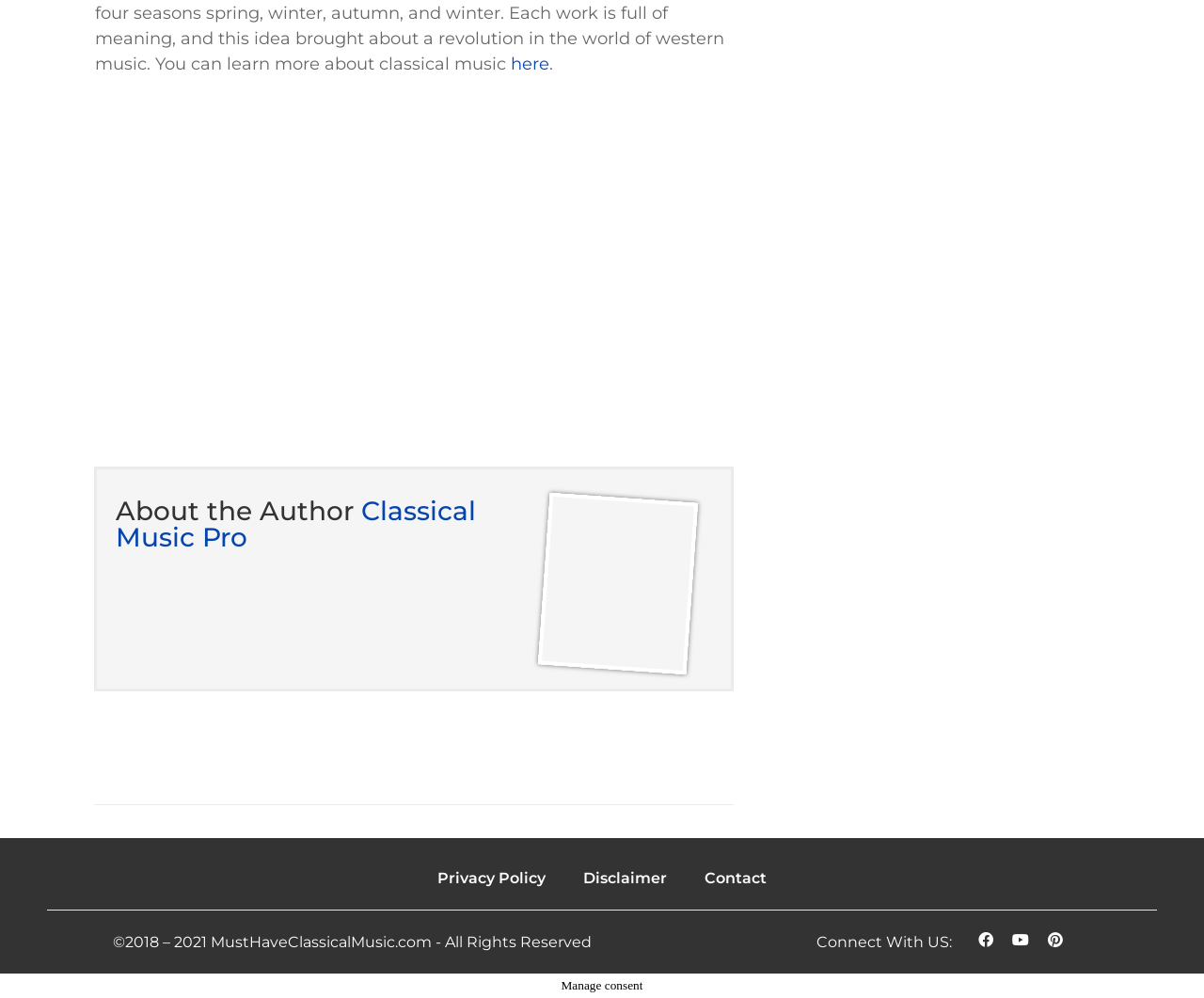Locate the bounding box coordinates of the clickable element to fulfill the following instruction: "Check the 'Privacy Policy' link". Provide the coordinates as four float numbers between 0 and 1 in the format [left, top, right, bottom].

[0.348, 0.859, 0.469, 0.902]